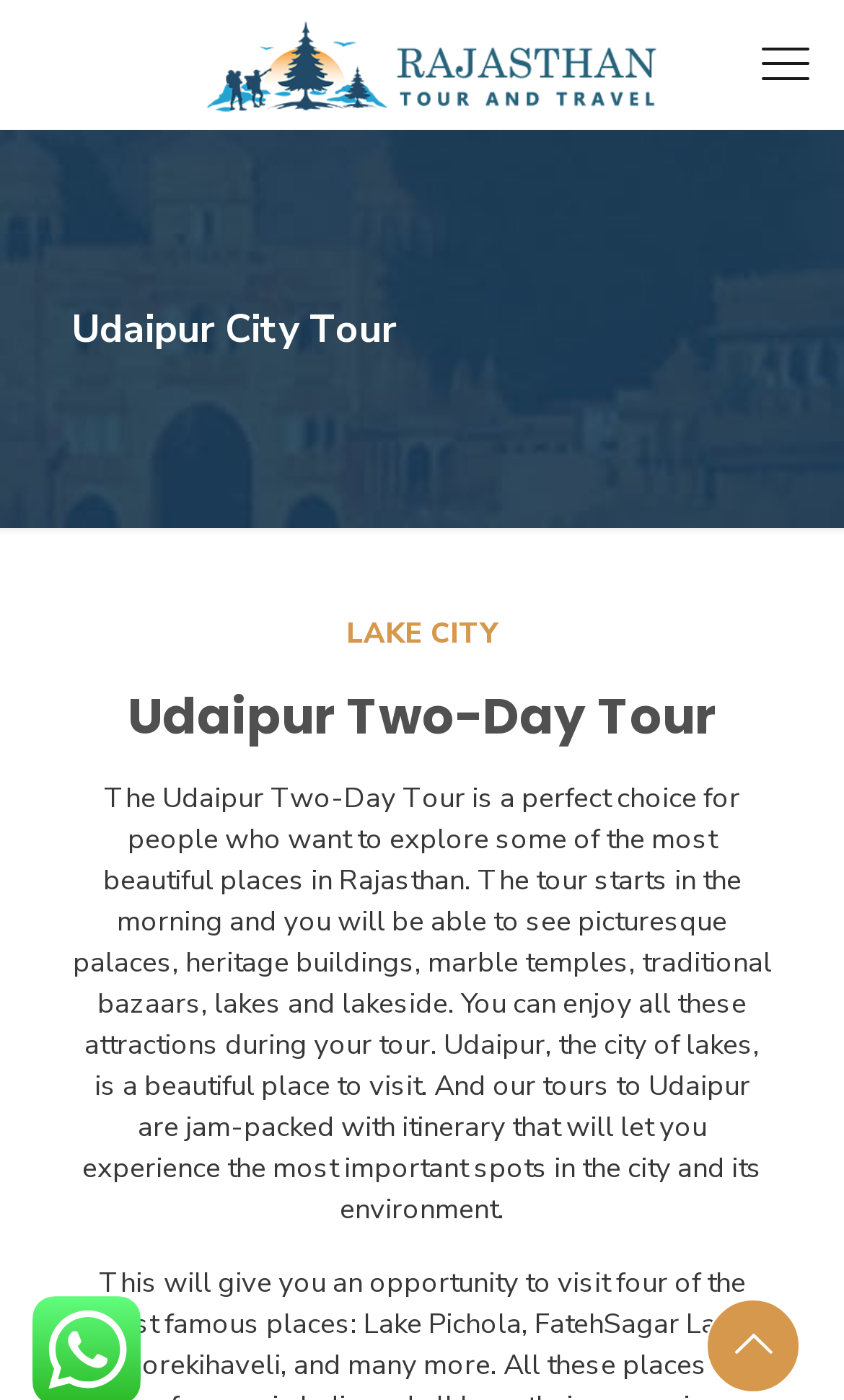Extract the bounding box coordinates for the HTML element that matches this description: "parent_node: Udaipur City Tour". The coordinates should be four float numbers between 0 and 1, i.e., [left, top, right, bottom].

[0.836, 0.927, 0.949, 0.995]